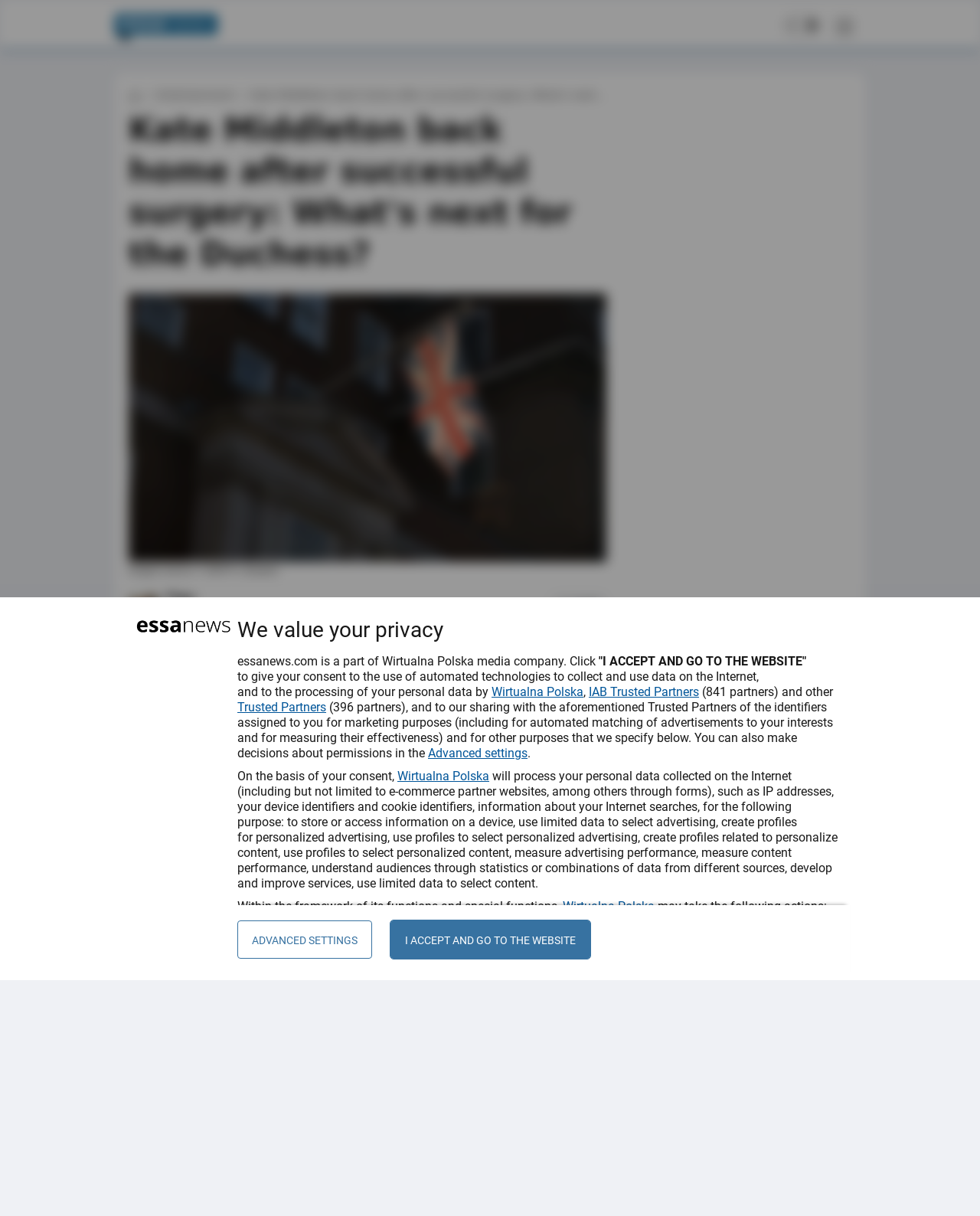Determine the bounding box coordinates of the target area to click to execute the following instruction: "Click the 'SHARE' button."

[0.563, 0.489, 0.619, 0.508]